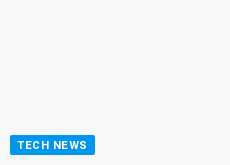Offer a thorough description of the image.

The image showcases a rectangular button that prominently displays the text "TECH NEWS" in bold, white letters against a vibrant blue background. This button invites users to engage with the latest updates and articles related to technology, emphasizing the platform's focus on providing timely information in the tech sector. The overall design is clean and modern, making it visually appealing and easy to notice, which enhances user interaction on the webpage.